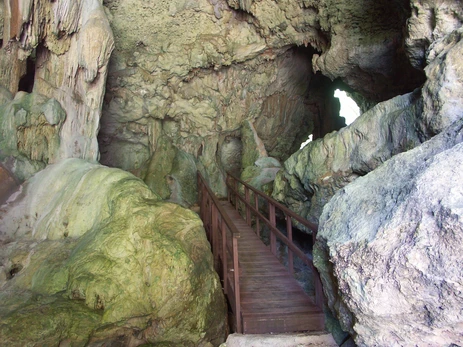Describe all the aspects of the image extensively.

The image showcases a serene view inside the Anaiki Motel caves, featuring a wooden walkway that gently leads through a natural rock formation. Lush, textured stone walls adorned with shades of greens and browns create a captivating backdrop, highlighting the cave's rugged beauty. The pathway is bordered by smooth boulders, inviting visitors to explore further into the mysterious depths of the cave. Bright light filters through openings in the rock, hinting at the enchanting landscapes waiting outside. This tranquil setting creates a perfect illusion of adventure, making it an ideal spot for nature lovers and explorers alike.